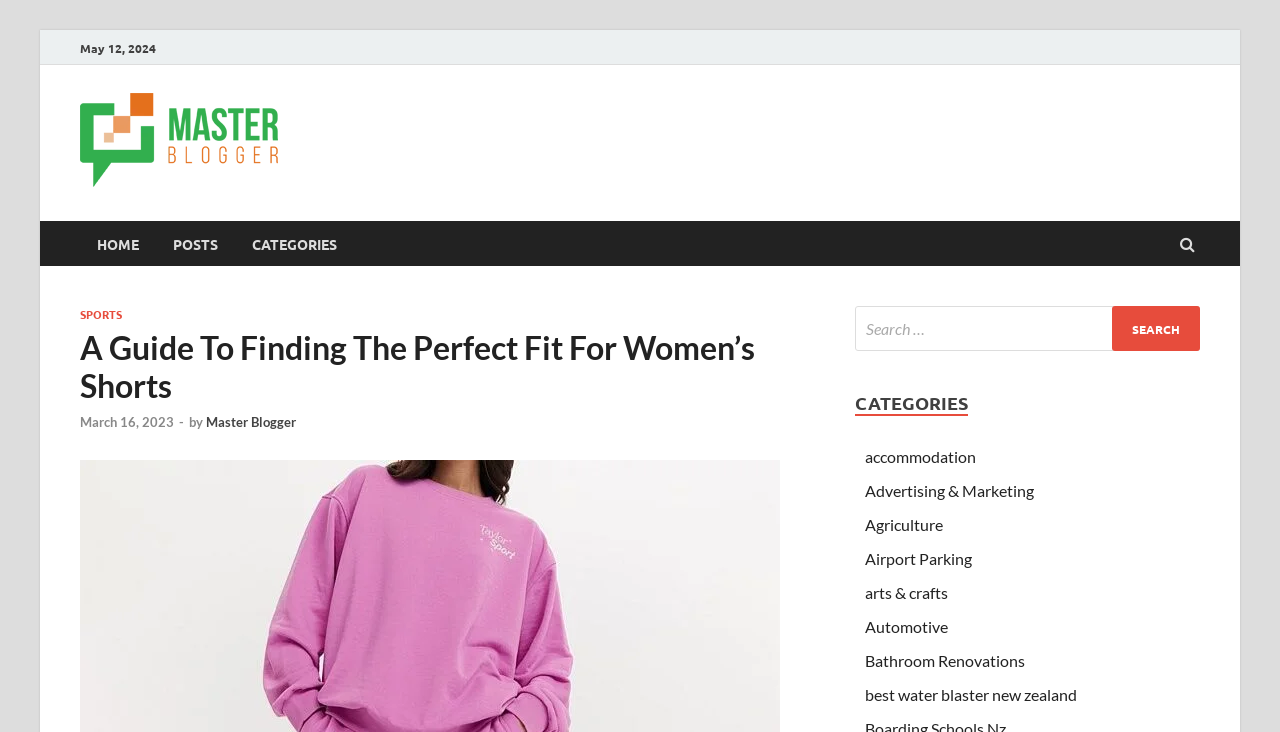Provide the bounding box coordinates in the format (top-left x, top-left y, bottom-right x, bottom-right y). All values are floating point numbers between 0 and 1. Determine the bounding box coordinate of the UI element described as: Consulting & On-site Training

None